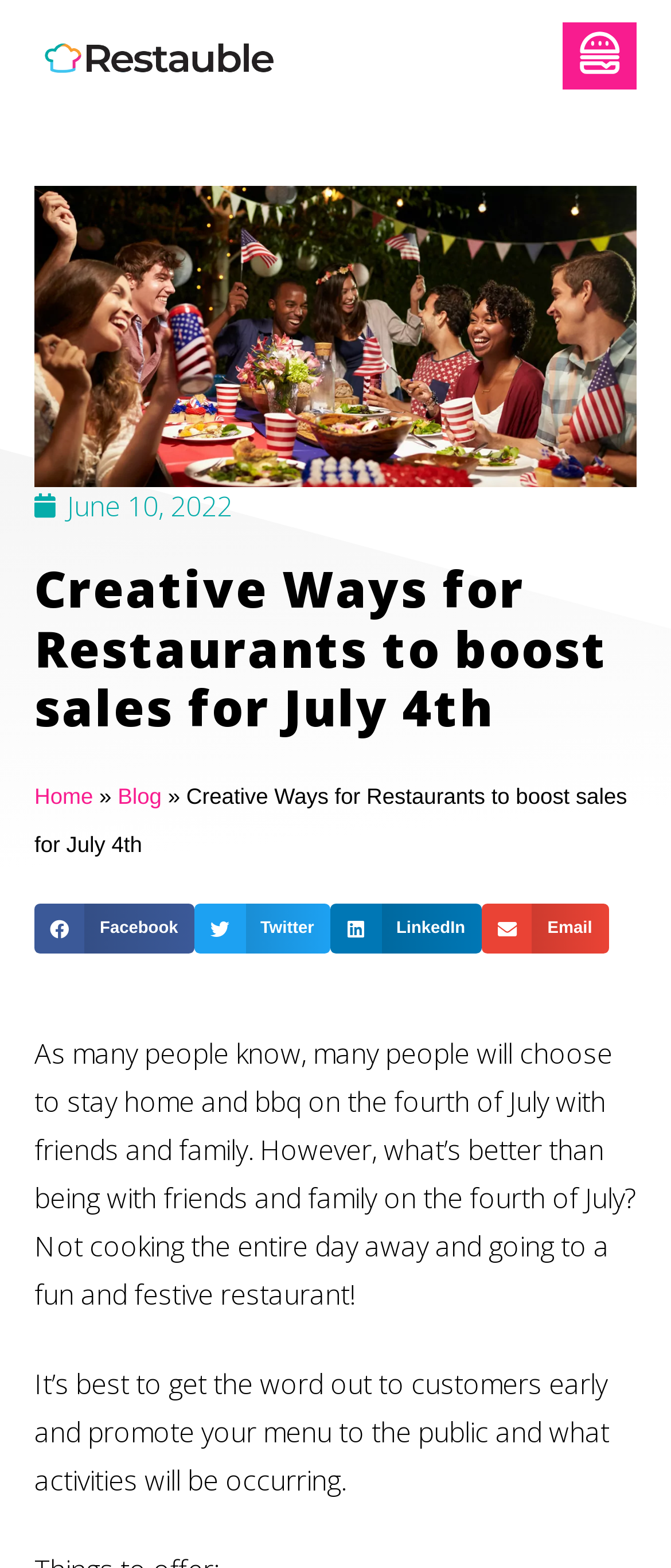Your task is to find and give the main heading text of the webpage.

Creative Ways for Restaurants to boost sales for July 4th